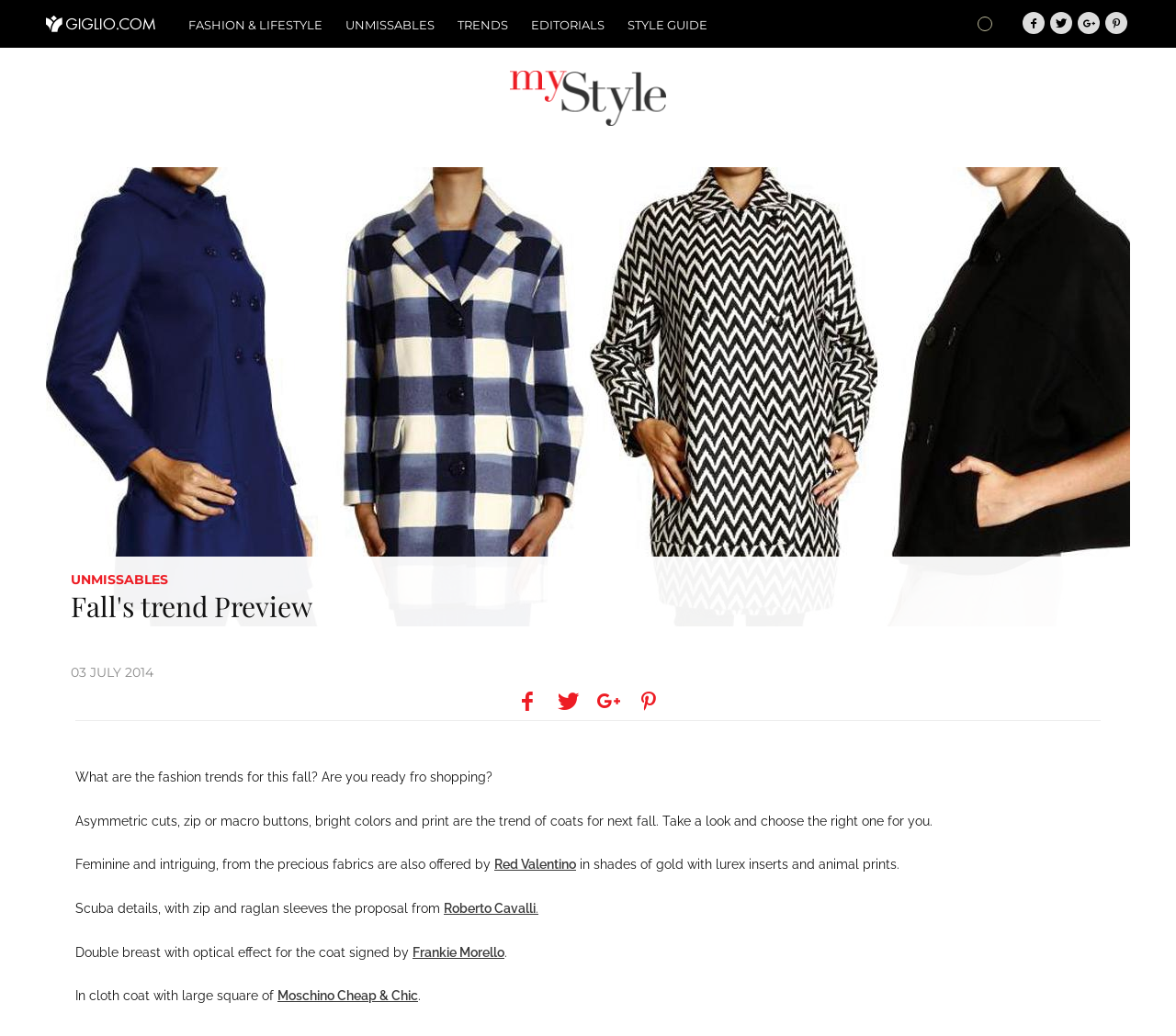What is the brand of the coat with scuba details?
Provide a detailed and extensive answer to the question.

The webpage mentions that the coat with scuba details is from Roberto Cavalli, as stated in the text 'Scuba details, with zip and raglan sleeves the proposal from Roberto Cavalli'.